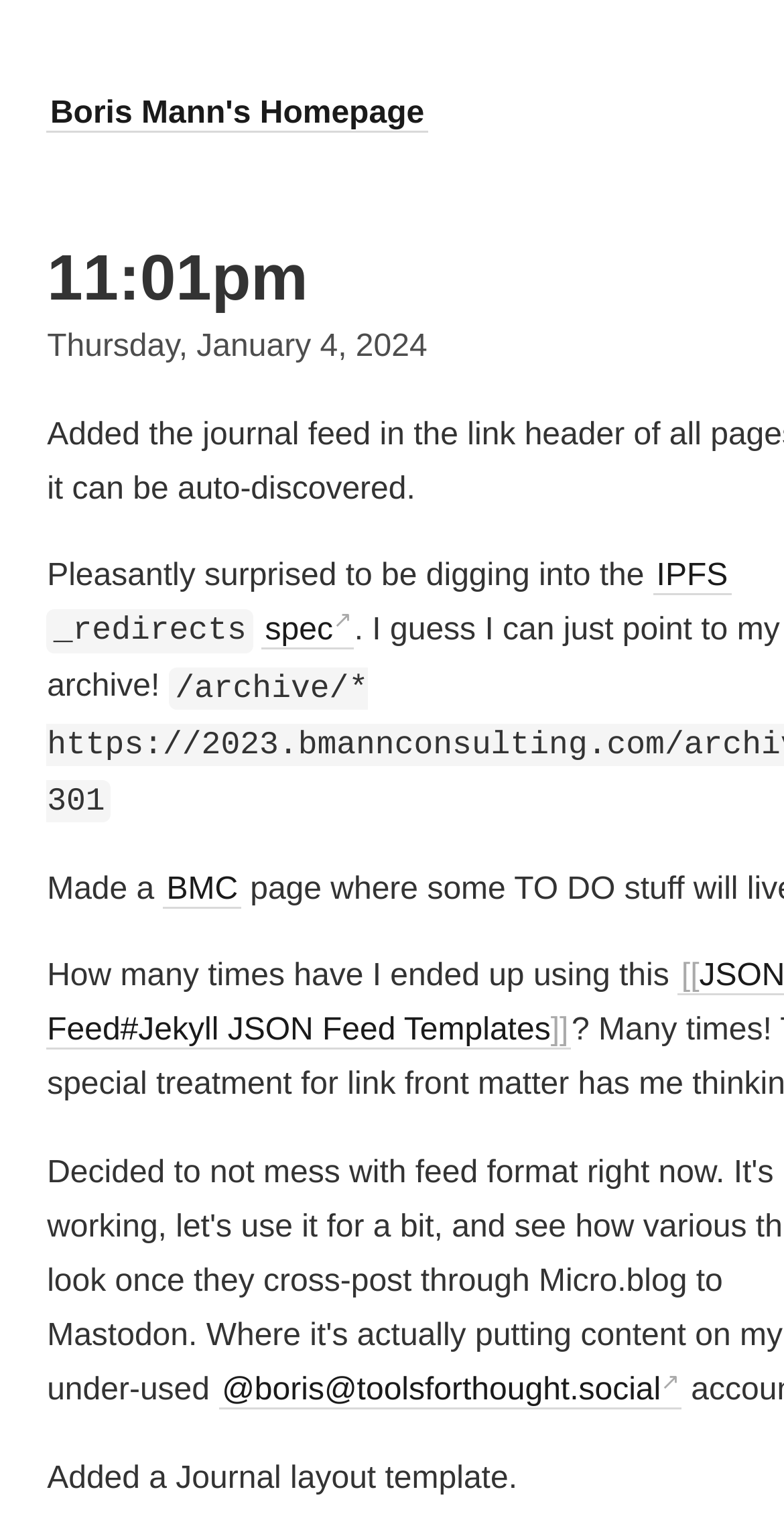Please find the bounding box for the UI element described by: "spec".

[0.335, 0.406, 0.453, 0.43]